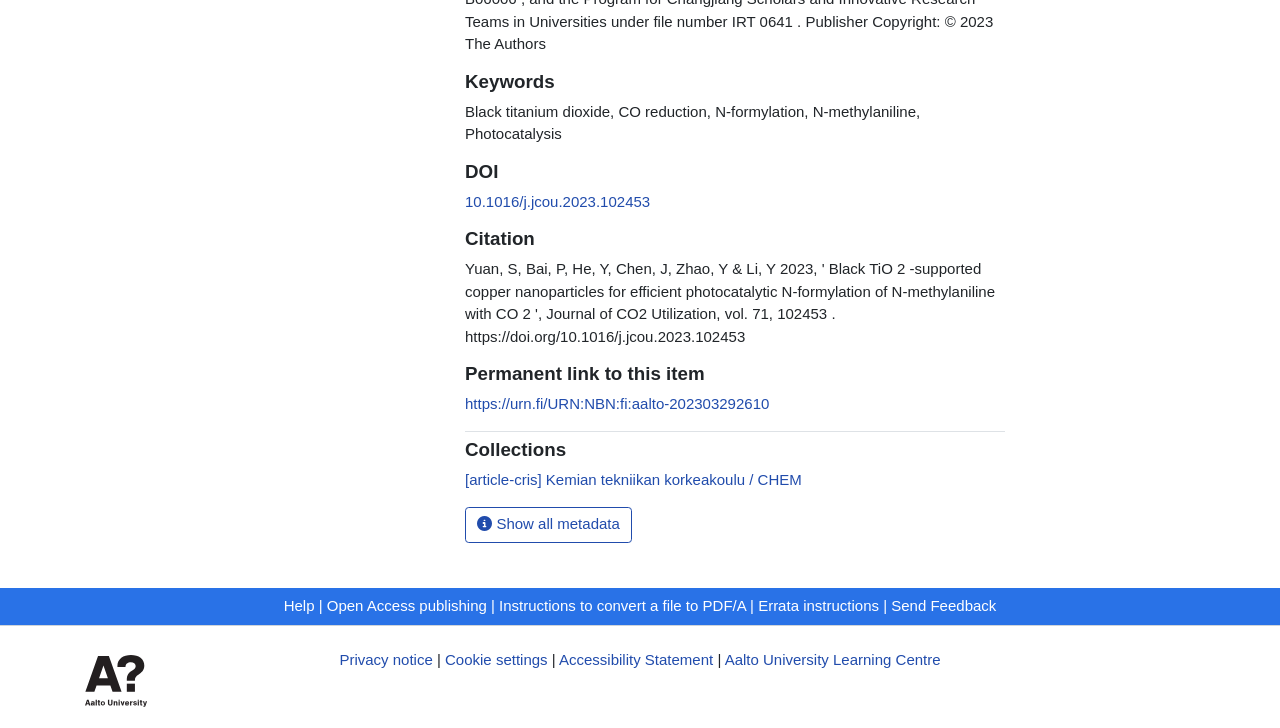Please respond to the question using a single word or phrase:
What is the permanent link to this item?

https://urn.fi/URN:NBN:fi:aalto-202303292610